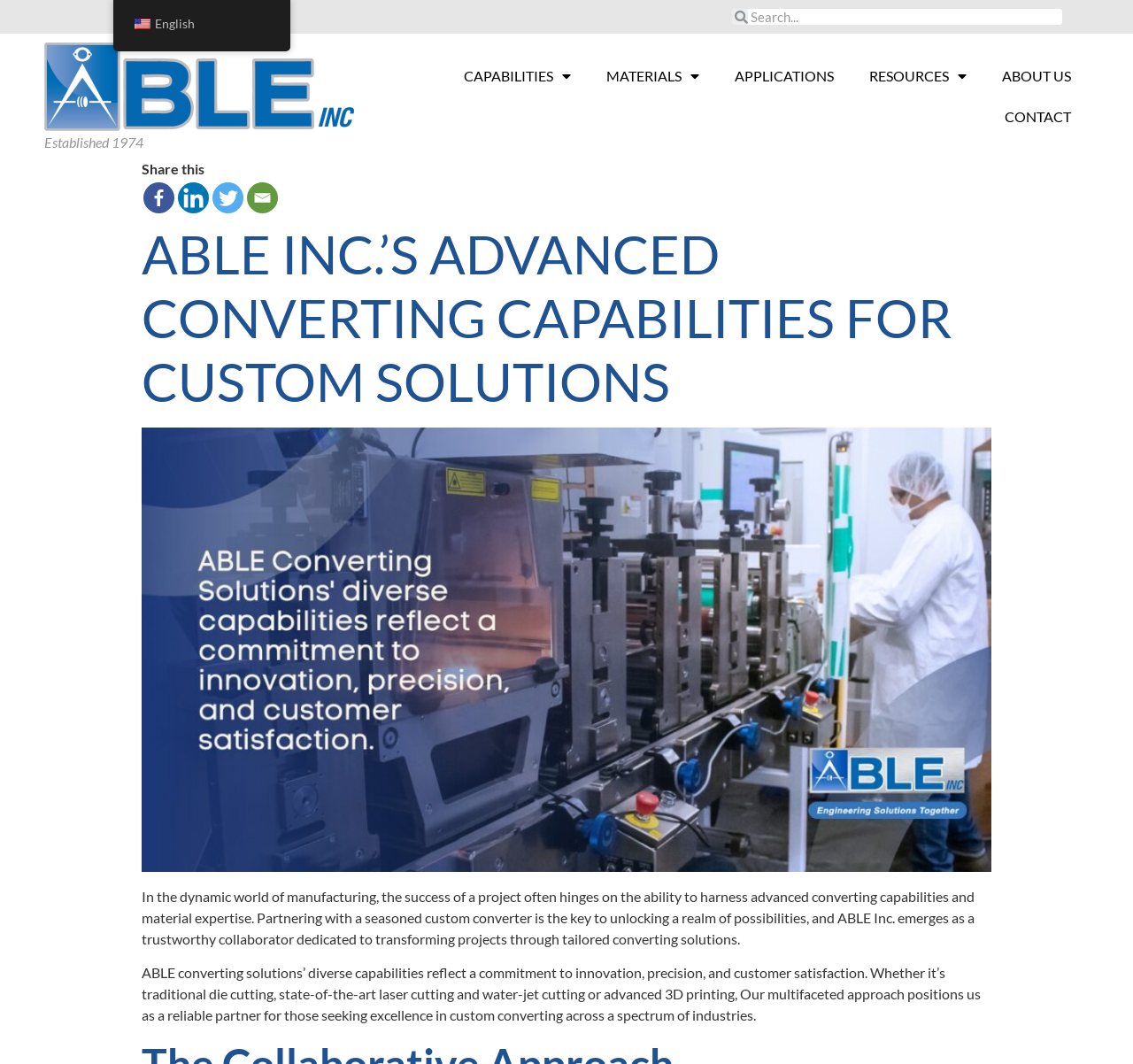Identify and provide the bounding box coordinates of the UI element described: "Privacy Policy". The coordinates should be formatted as [left, top, right, bottom], with each number being a float between 0 and 1.

None